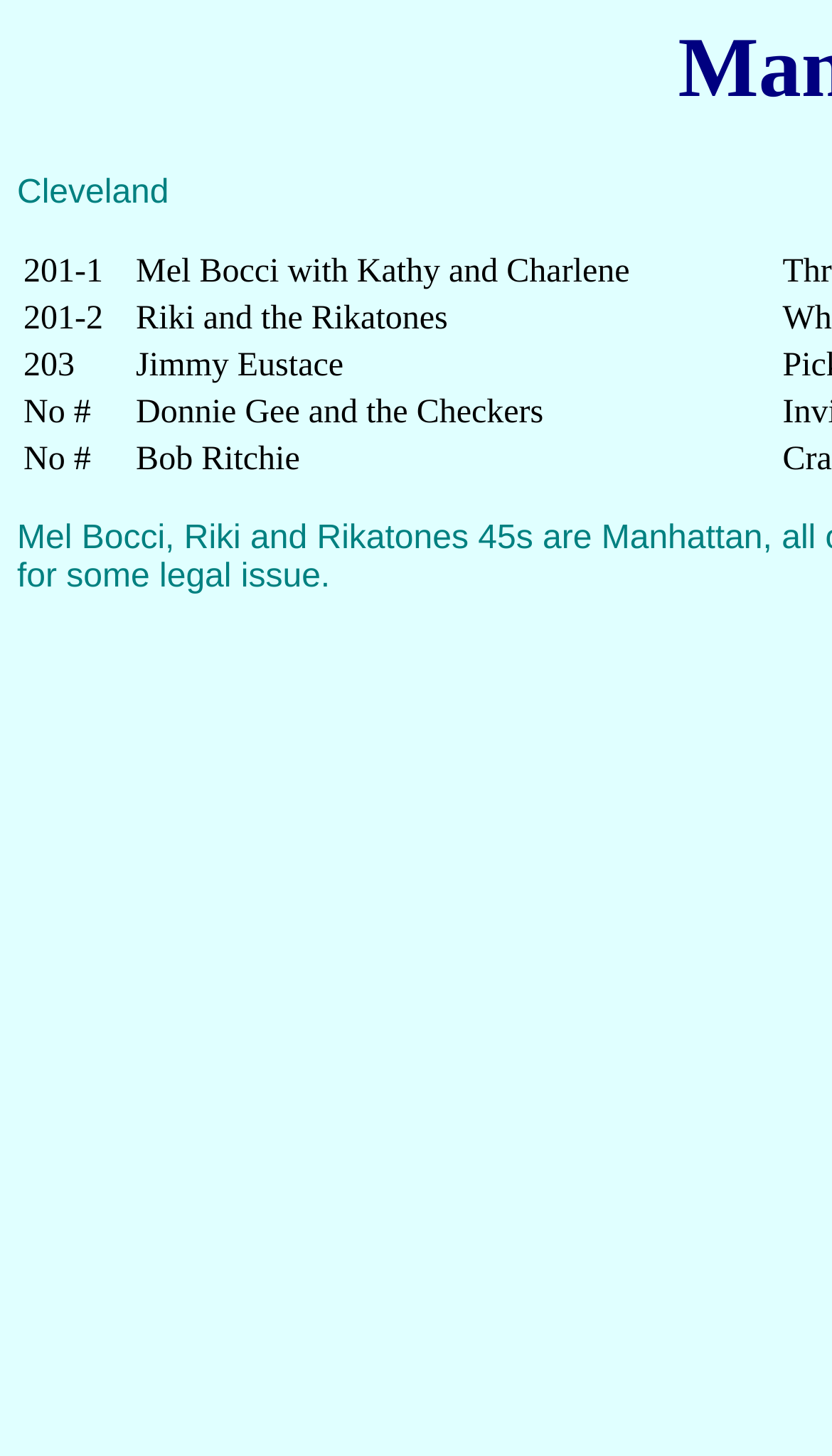How many records are listed?
Look at the image and respond with a one-word or short phrase answer.

8